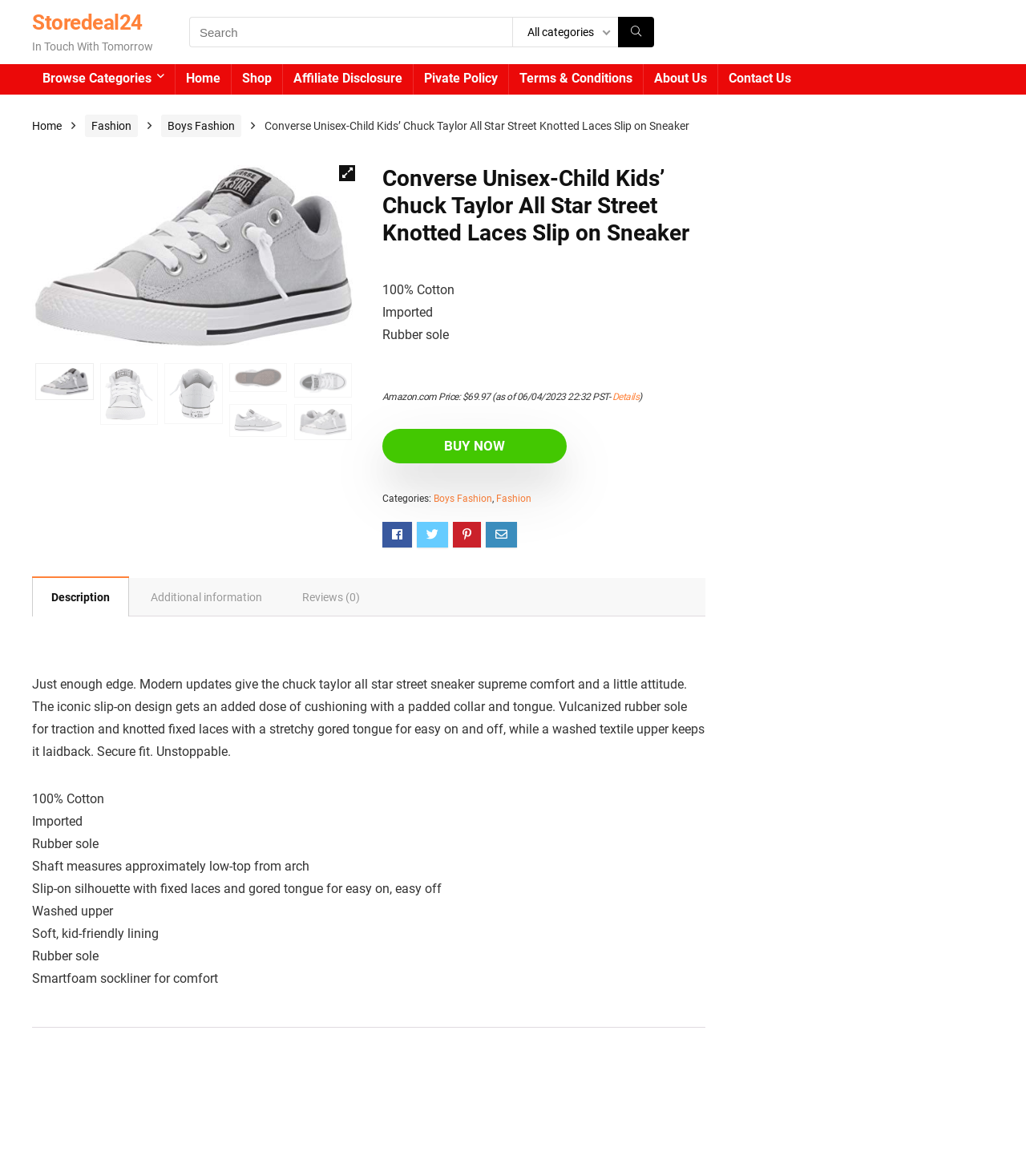Pinpoint the bounding box coordinates of the clickable area necessary to execute the following instruction: "Browse categories". The coordinates should be given as four float numbers between 0 and 1, namely [left, top, right, bottom].

[0.031, 0.055, 0.17, 0.08]